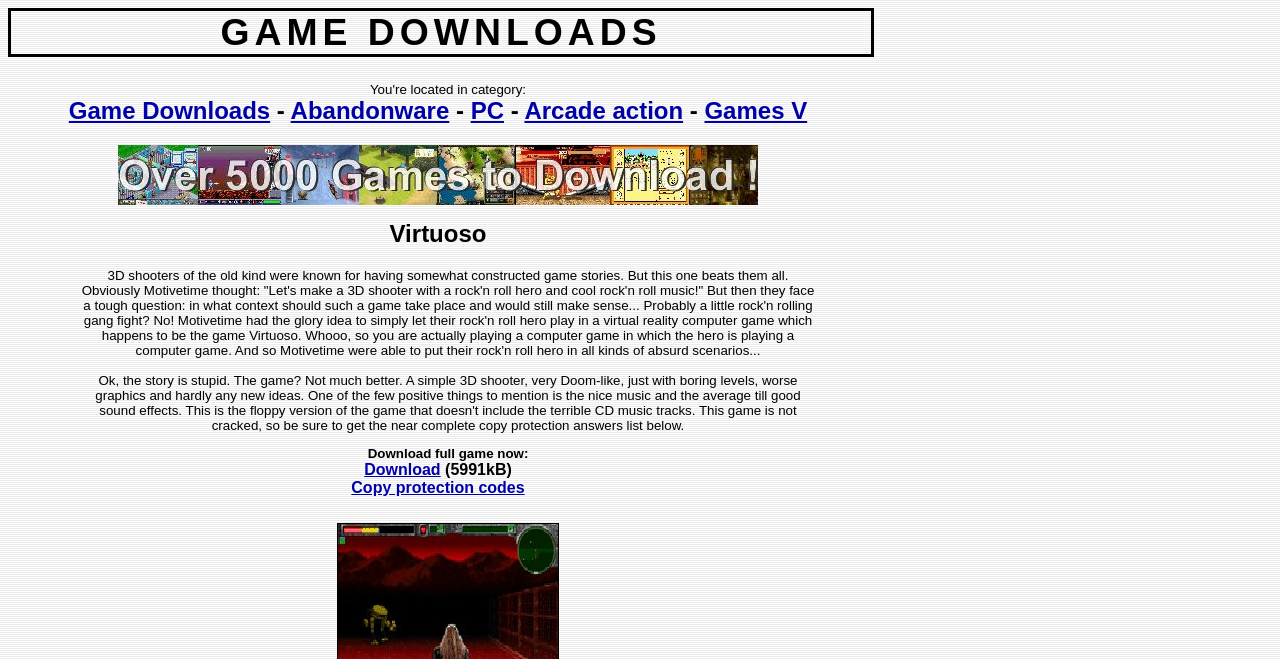Find the bounding box coordinates of the UI element according to this description: "Copy protection codes".

[0.274, 0.727, 0.41, 0.753]